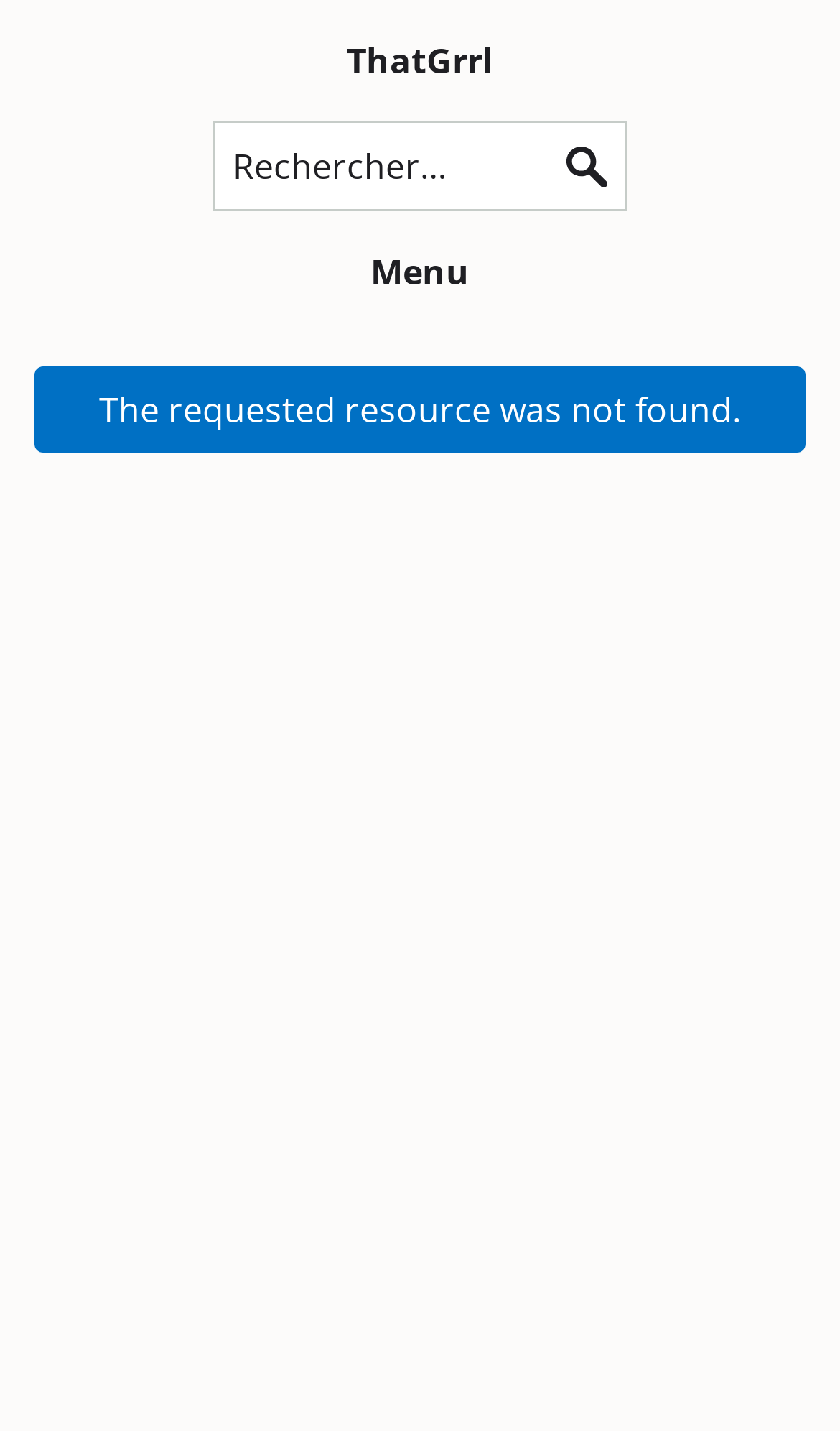Find and provide the bounding box coordinates for the UI element described with: "ThatGrrl".

[0.413, 0.026, 0.587, 0.059]